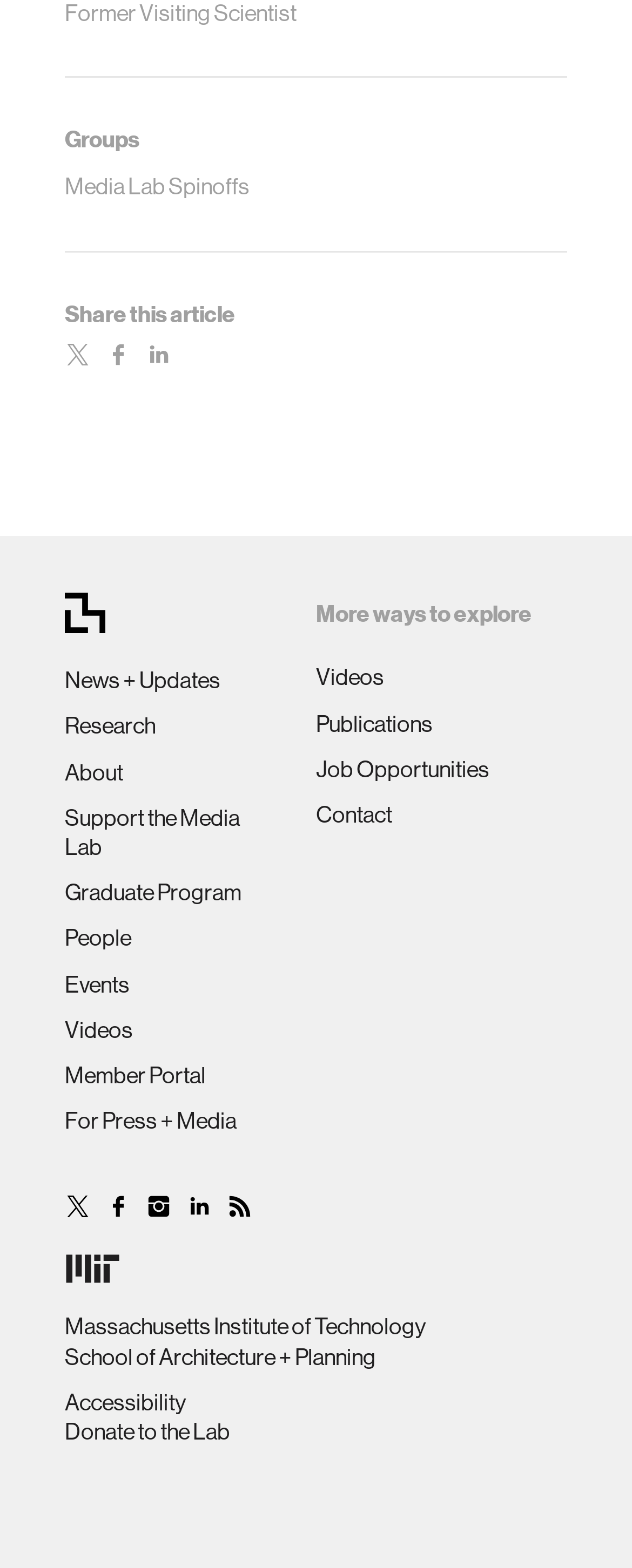Locate the bounding box coordinates of the area you need to click to fulfill this instruction: 'Go to News + Updates'. The coordinates must be in the form of four float numbers ranging from 0 to 1: [left, top, right, bottom].

[0.103, 0.426, 0.349, 0.442]